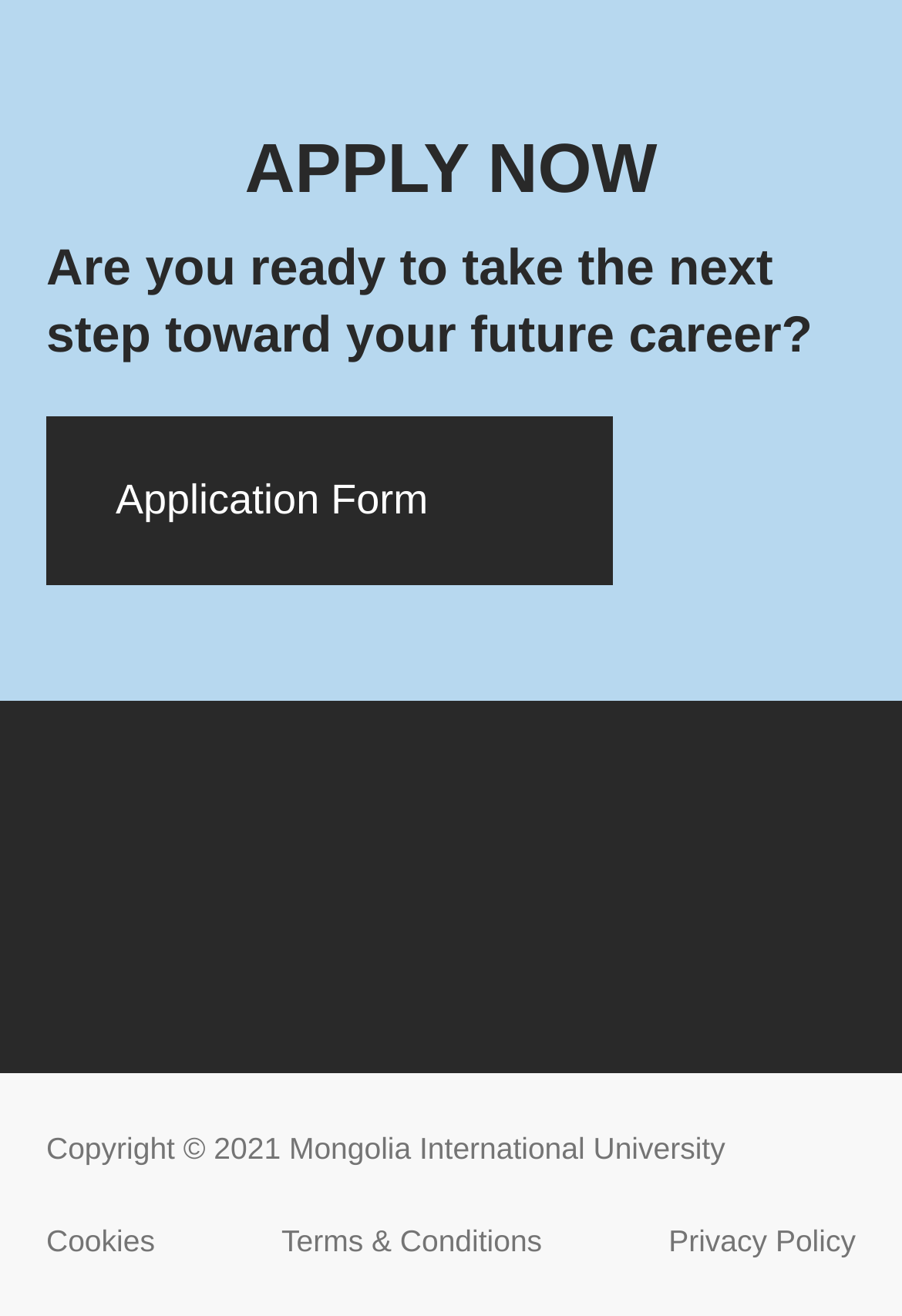Using details from the image, please answer the following question comprehensively:
What is the purpose of the link 'Application Form'?

The link 'Application Form' is likely to direct the user to a page where they can fill out and submit an application, given its proximity to the 'Apply Now' heading and the context of the webpage.